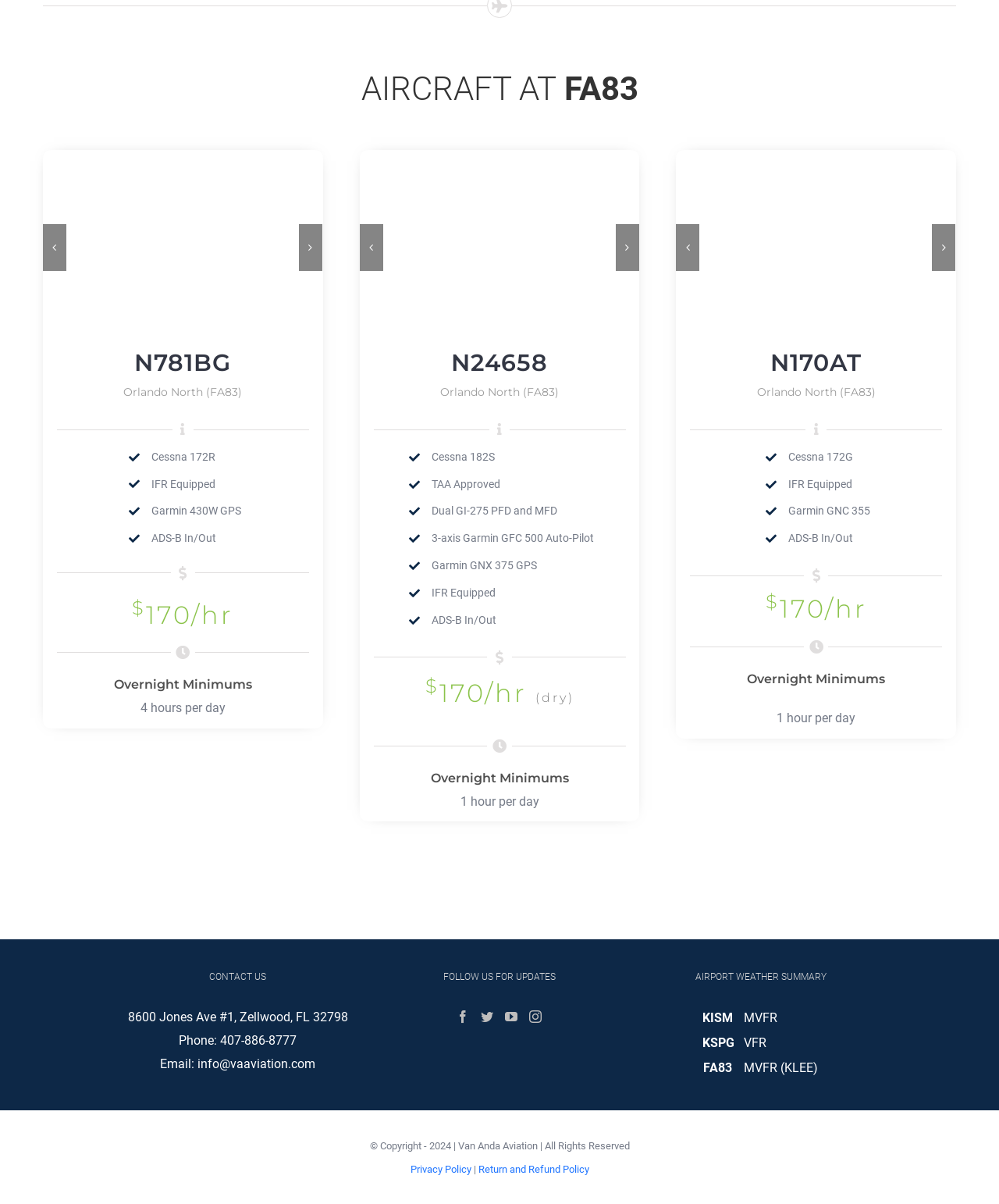Identify the bounding box coordinates of the area you need to click to perform the following instruction: "Contact us via phone".

[0.22, 0.858, 0.297, 0.87]